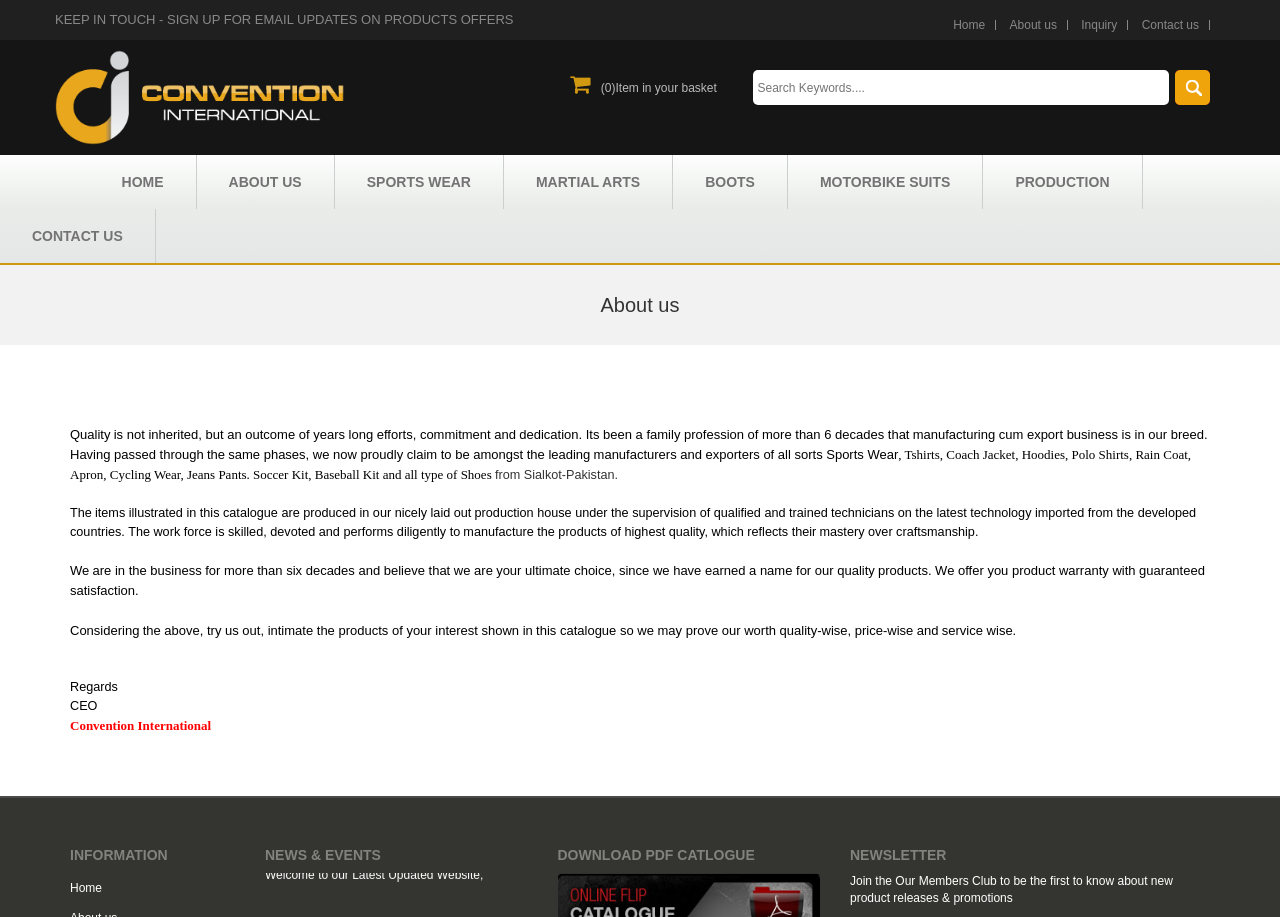Please examine the image and answer the question with a detailed explanation:
What is the location of the company's production house?

The location of the company's production house is mentioned in the text as Sialkot-Pakistan. This is stated in the sentence 'from Sialkot-Pakistan' which indicates the origin of the products manufactured by the company.